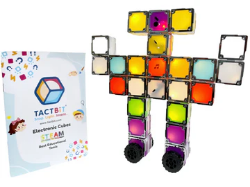Please use the details from the image to answer the following question comprehensively:
What subjects does the Tactbit learning tool enhance?

The Tactbit learning tool is designed to enhance learning experiences in science, technology, engineering, arts, and mathematics, as highlighted by the instructional booklet titled 'TACTBIT'.